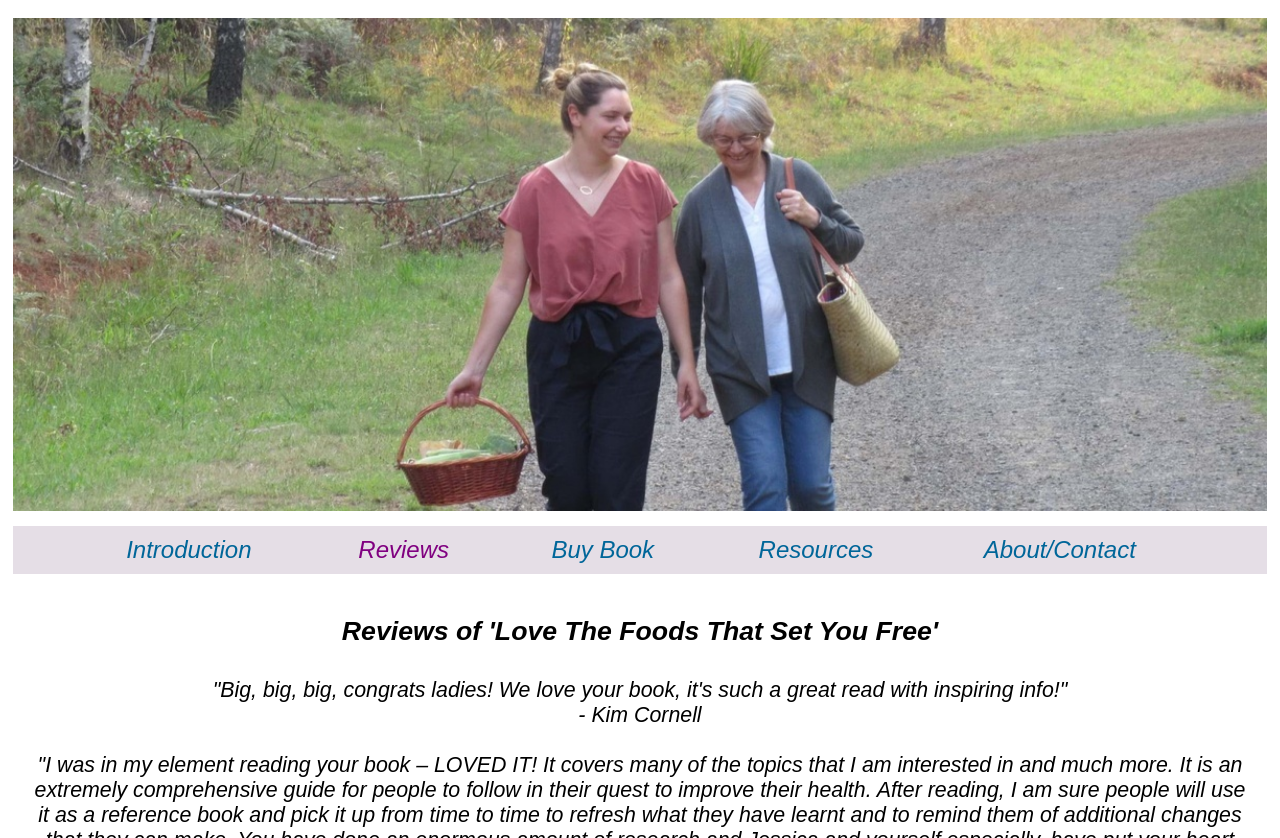Answer succinctly with a single word or phrase:
What is the main topic of this webpage?

Wellness journey